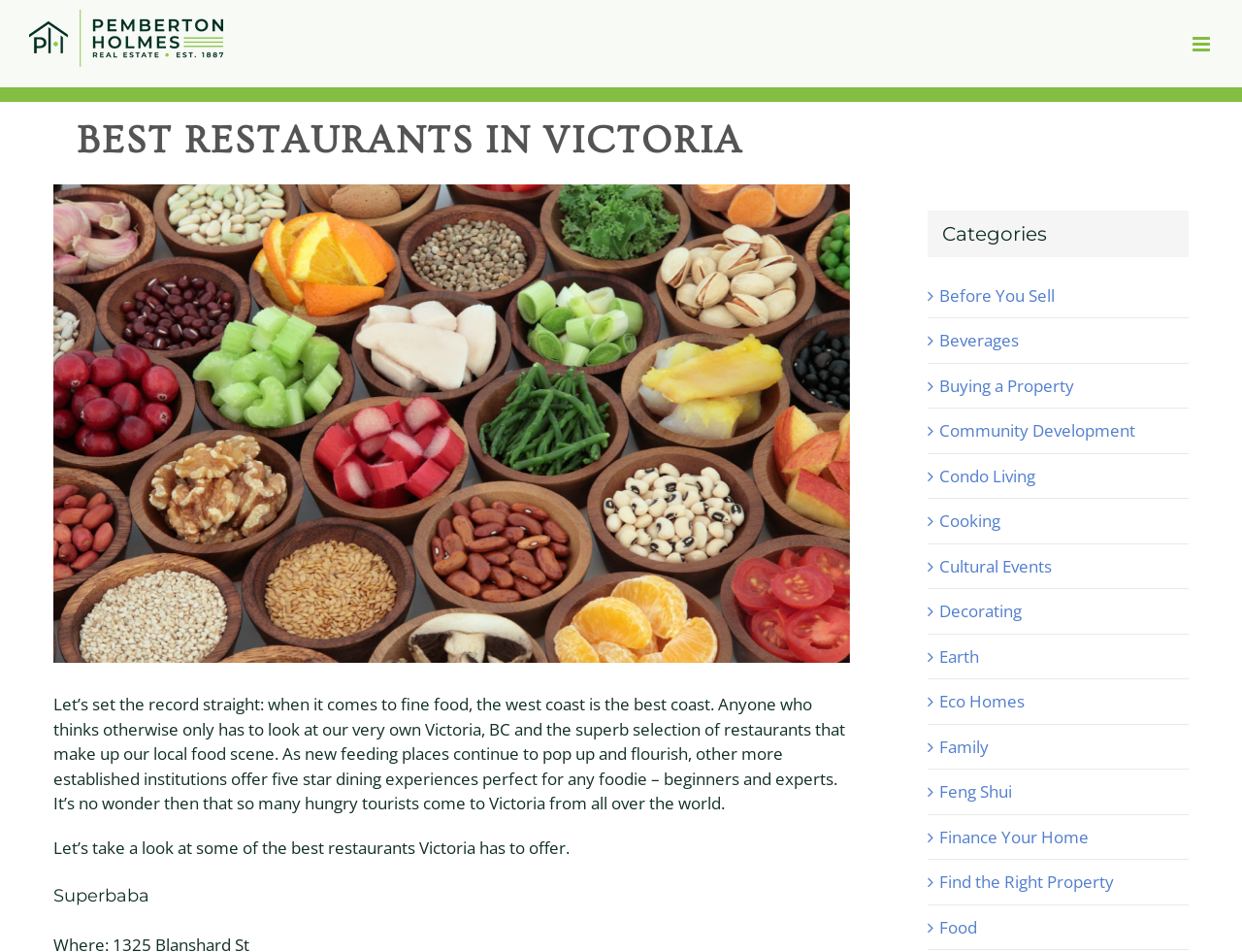Using the provided element description "Before You Sell", determine the bounding box coordinates of the UI element.

[0.756, 0.297, 0.949, 0.323]